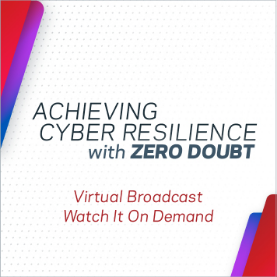Provide a comprehensive description of the image.

This image features a promotional graphic for a virtual broadcast titled "Achieving Cyber Resilience with ZERO DOUBT." The design is modern and eye-catching, incorporating a clean white background with subtle dot patterns. The title is prominently displayed in bold, dark letters, signaling the focus on cybersecurity. 

Additionally, the phrase "Virtual Broadcast" is mentioned, highlighting that the content is available for online viewing, with the invitation "Watch It On Demand" encouraging viewers to access the broadcast at their convenience. The use of vibrant color accents in red and blue adds a dynamic and engaging touch to the overall aesthetic, making it visually appealing for potential viewers interested in cybersecurity topics.